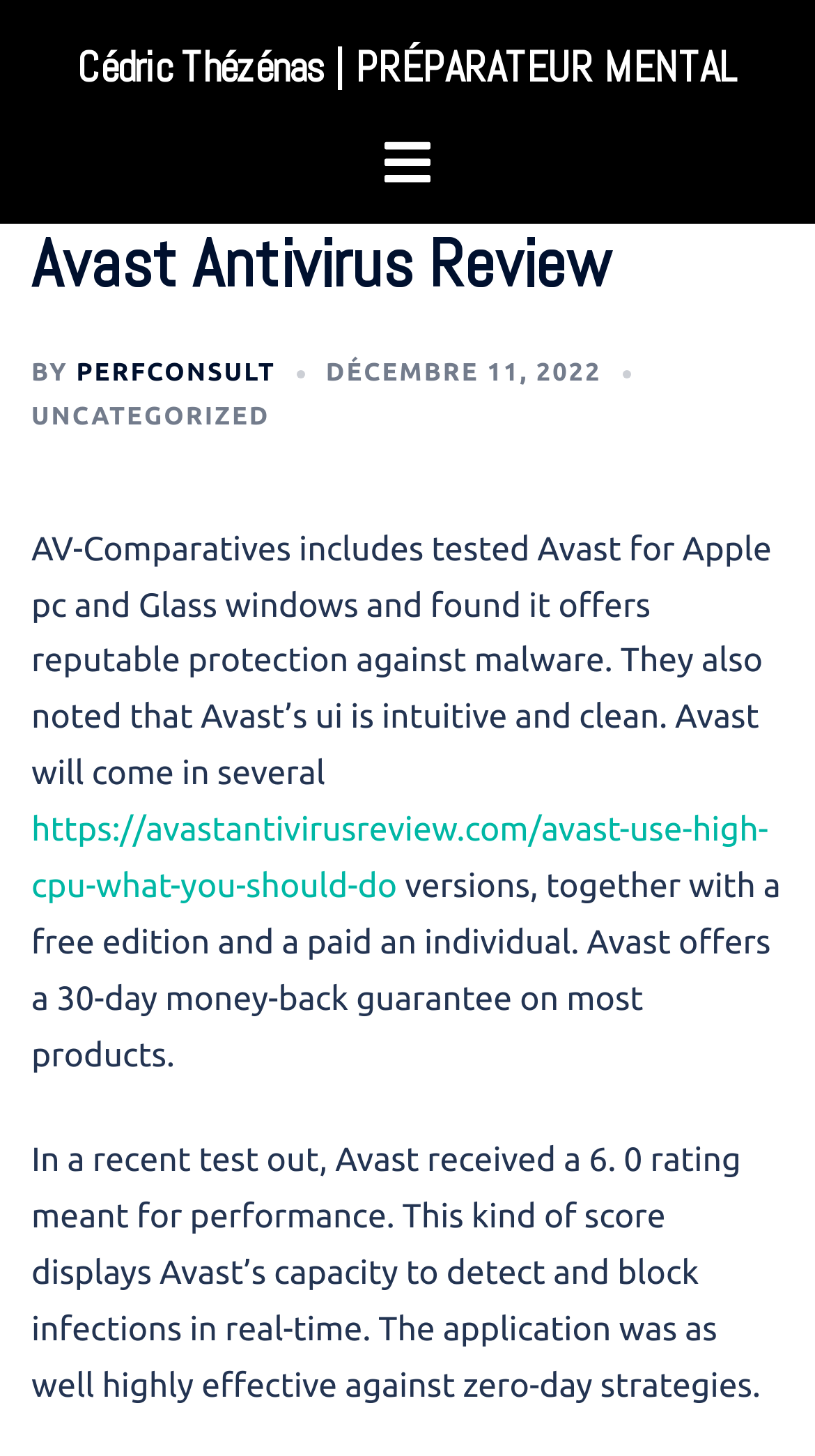Please find the main title text of this webpage.

Cédric Thézénas | PRÉPARATEUR MENTAL